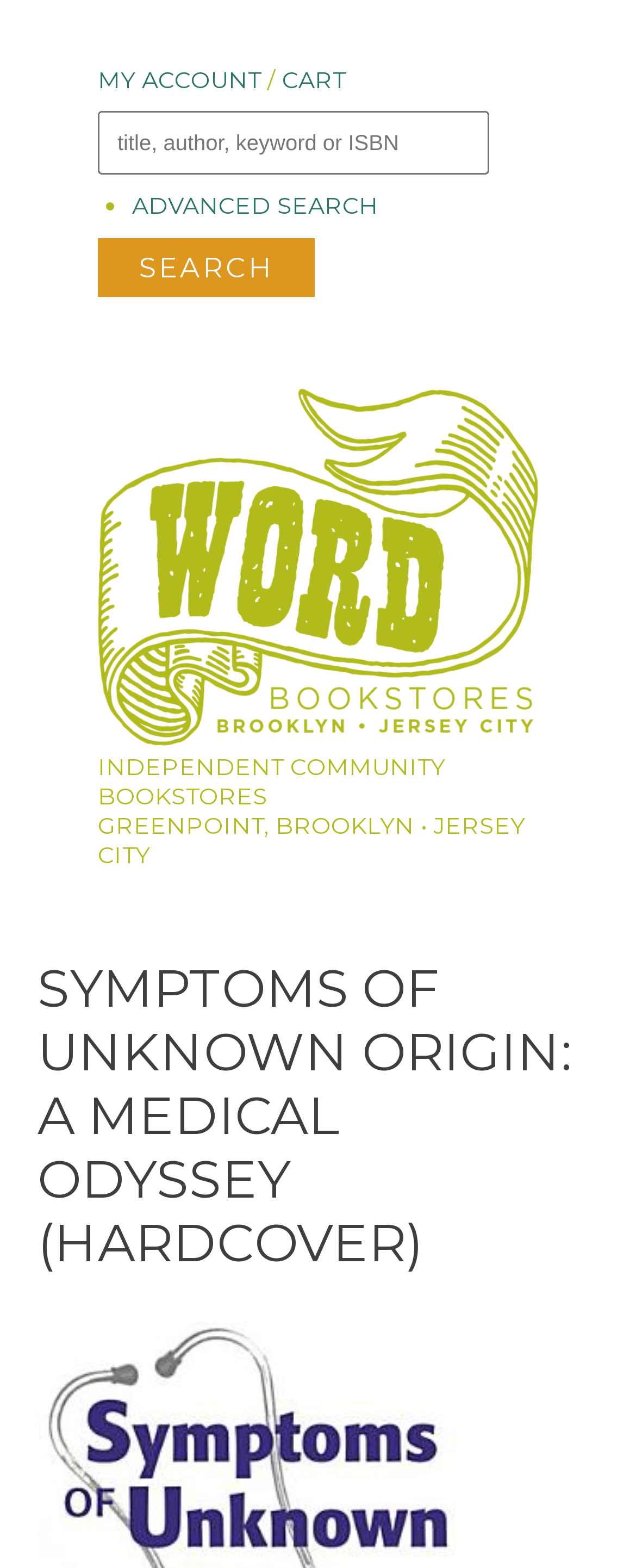How many search options are available?
Carefully examine the image and provide a detailed answer to the question.

I found the answer by looking at the search form section which has a textbox and a button, and also an 'ADVANCED SEARCH' link, so there are two search options available.